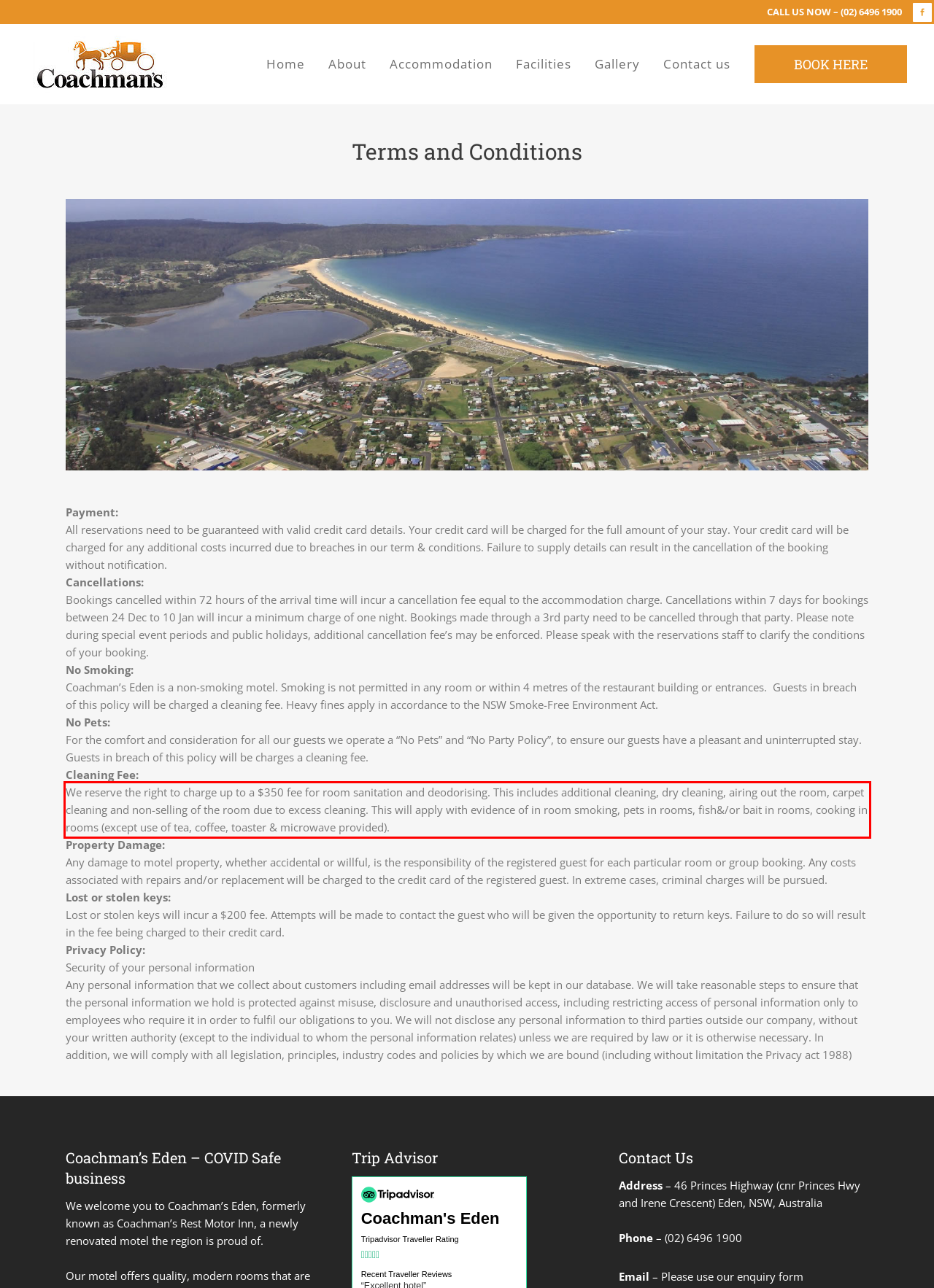Given the screenshot of a webpage, identify the red rectangle bounding box and recognize the text content inside it, generating the extracted text.

We reserve the right to charge up to a $350 fee for room sanitation and deodorising. This includes additional cleaning, dry cleaning, airing out the room, carpet cleaning and non-selling of the room due to excess cleaning. This will apply with evidence of in room smoking, pets in rooms, fish&/or bait in rooms, cooking in rooms (except use of tea, coffee, toaster & microwave provided).